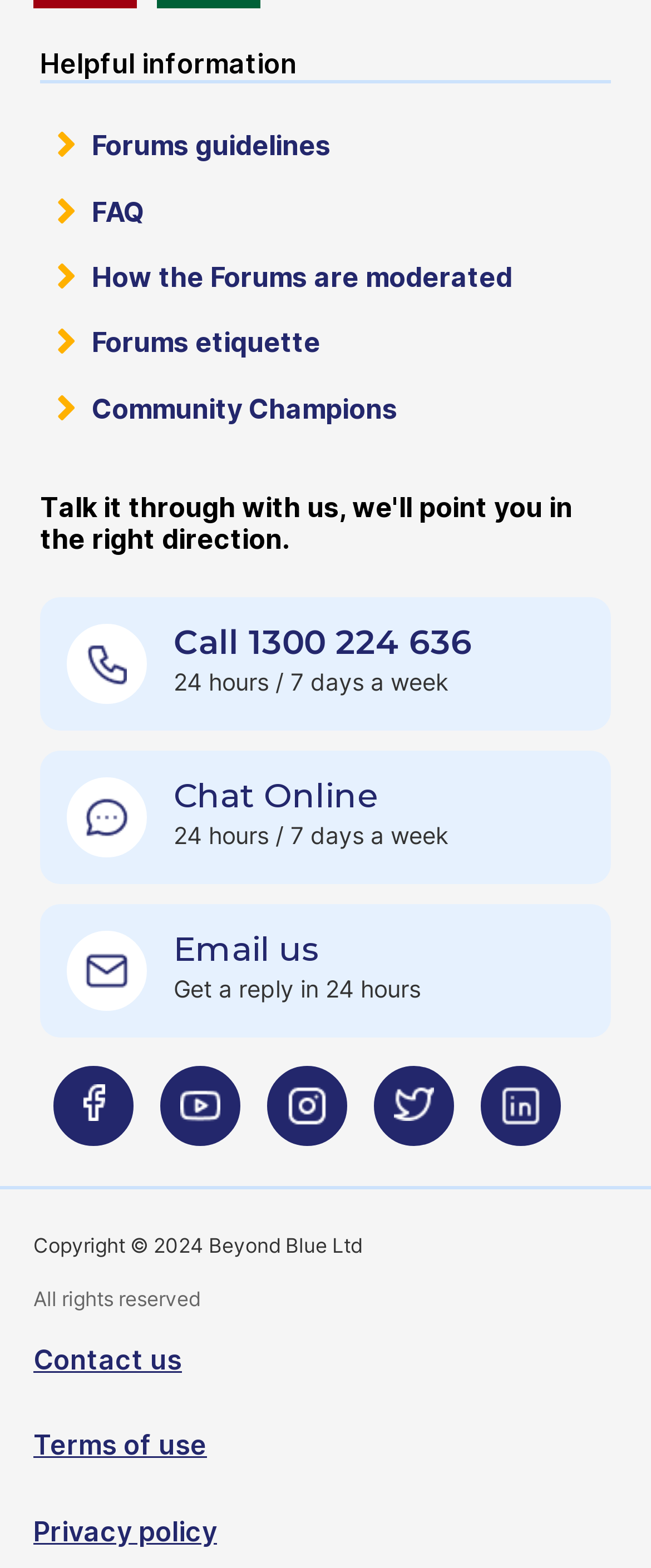Pinpoint the bounding box coordinates of the element you need to click to execute the following instruction: "Read the forums guidelines". The bounding box should be represented by four float numbers between 0 and 1, in the format [left, top, right, bottom].

[0.062, 0.082, 0.508, 0.103]